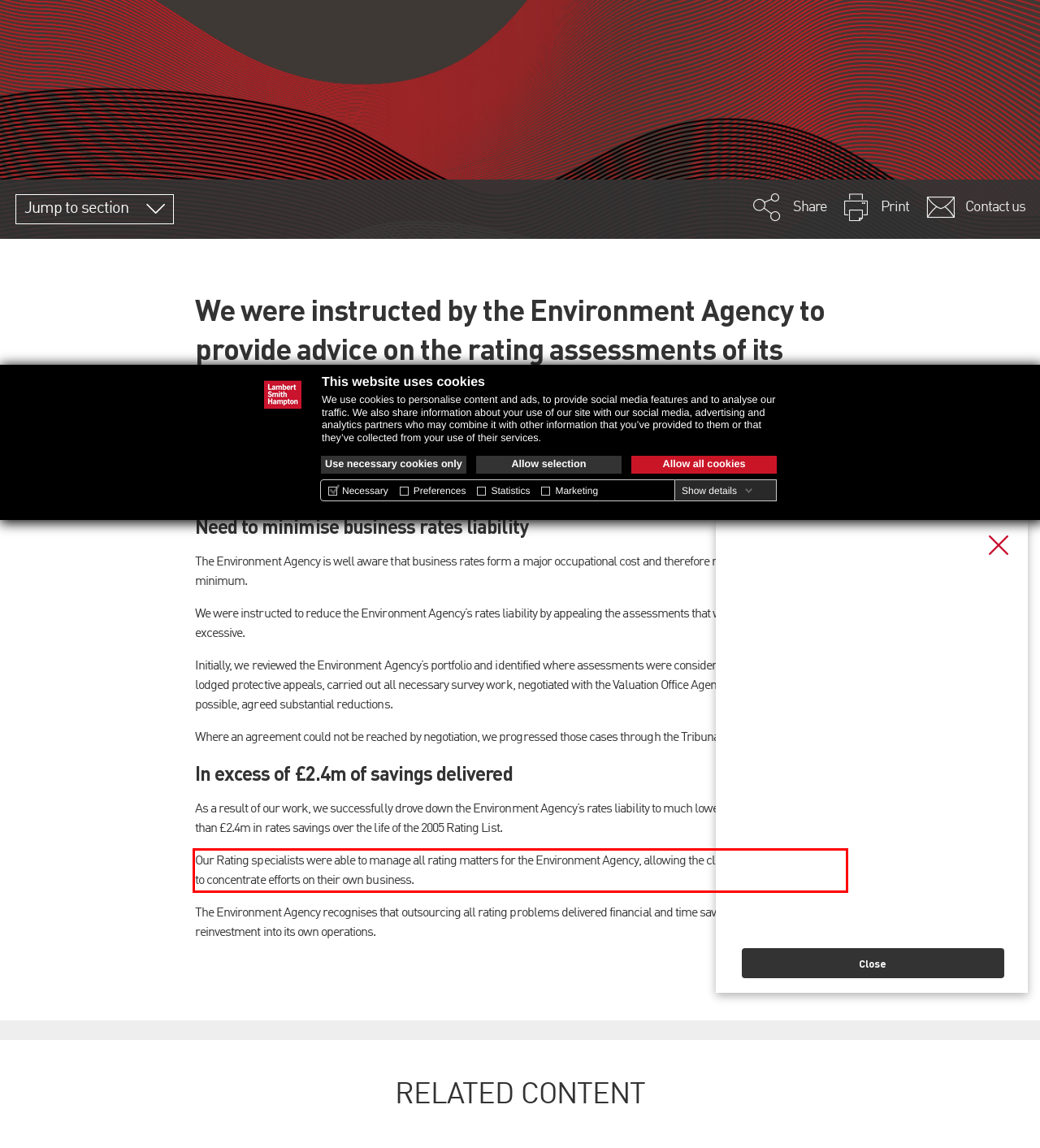You have a screenshot of a webpage where a UI element is enclosed in a red rectangle. Perform OCR to capture the text inside this red rectangle.

Our Rating specialists were able to manage all rating matters for the Environment Agency, allowing the client’s own property team to concentrate efforts on their own business.